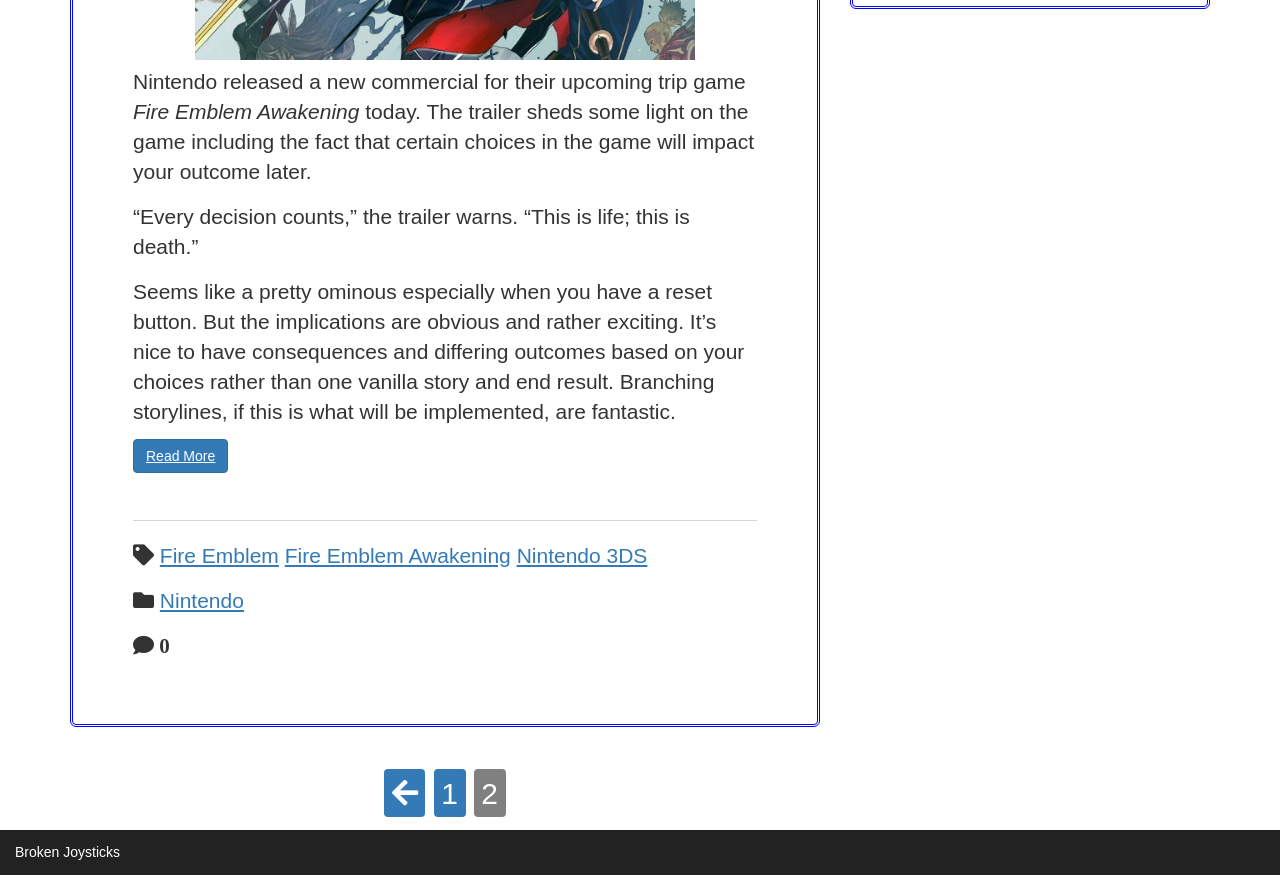Find the bounding box of the UI element described as follows: "Joe Fahey Music".

None